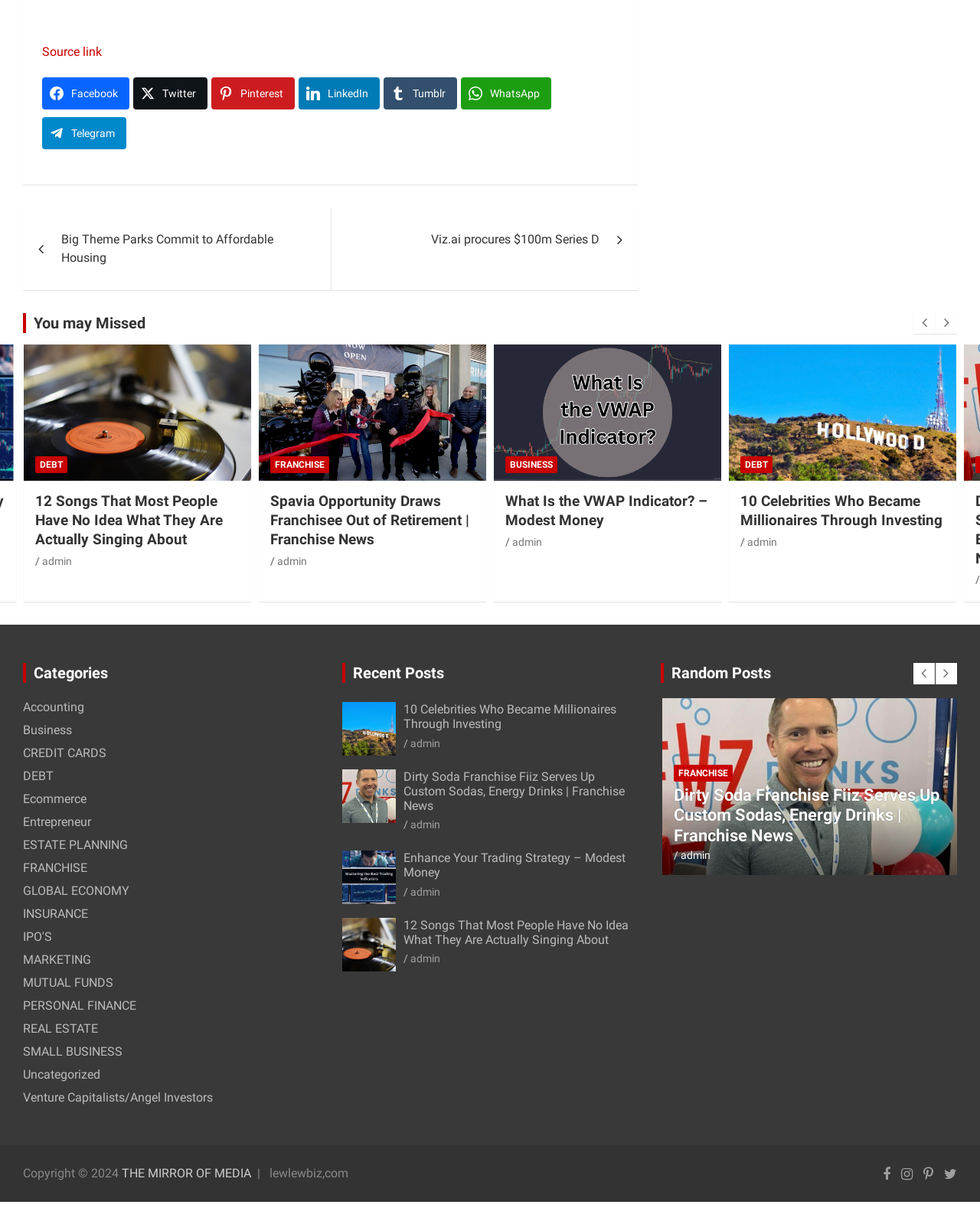Locate the bounding box coordinates of the clickable part needed for the task: "Browse the category 'Business'".

[0.023, 0.598, 0.073, 0.61]